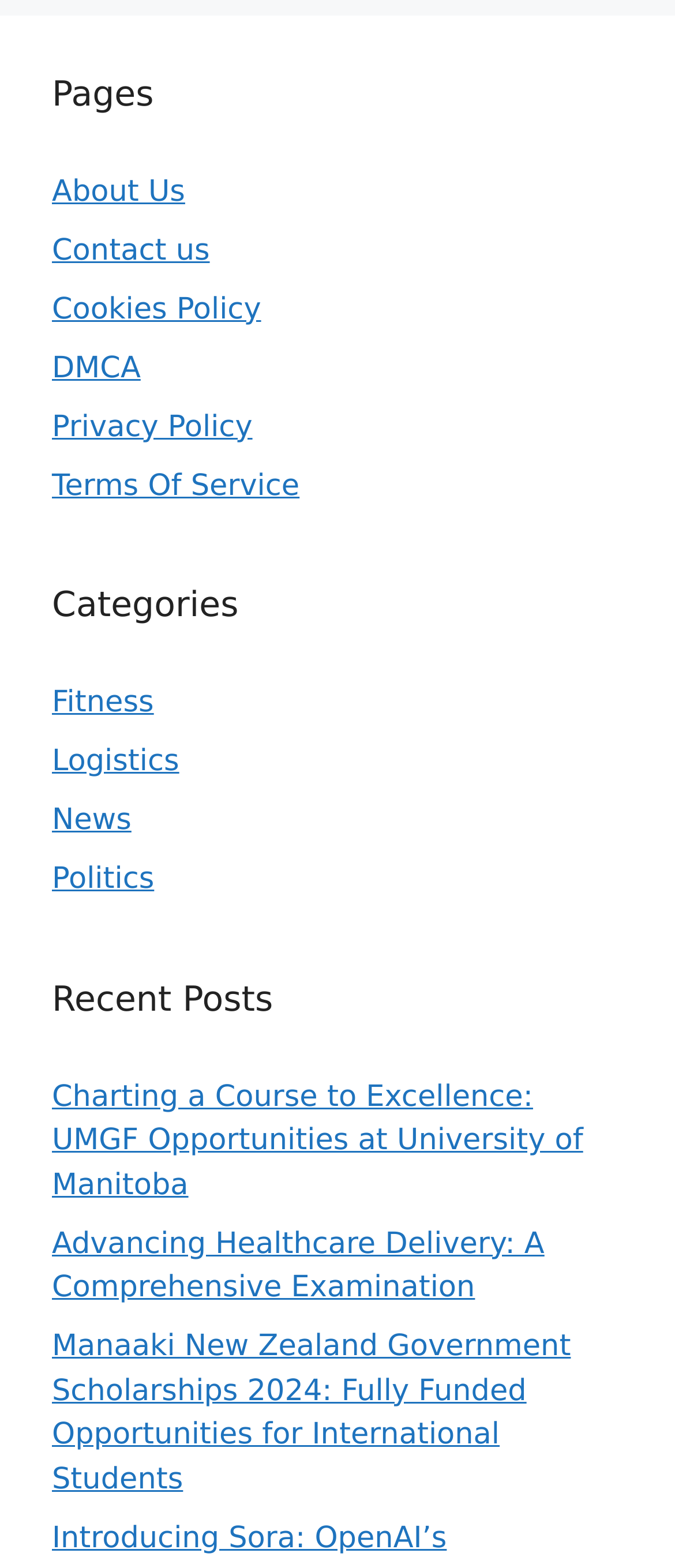Kindly determine the bounding box coordinates of the area that needs to be clicked to fulfill this instruction: "view Fitness category".

[0.077, 0.437, 0.228, 0.459]